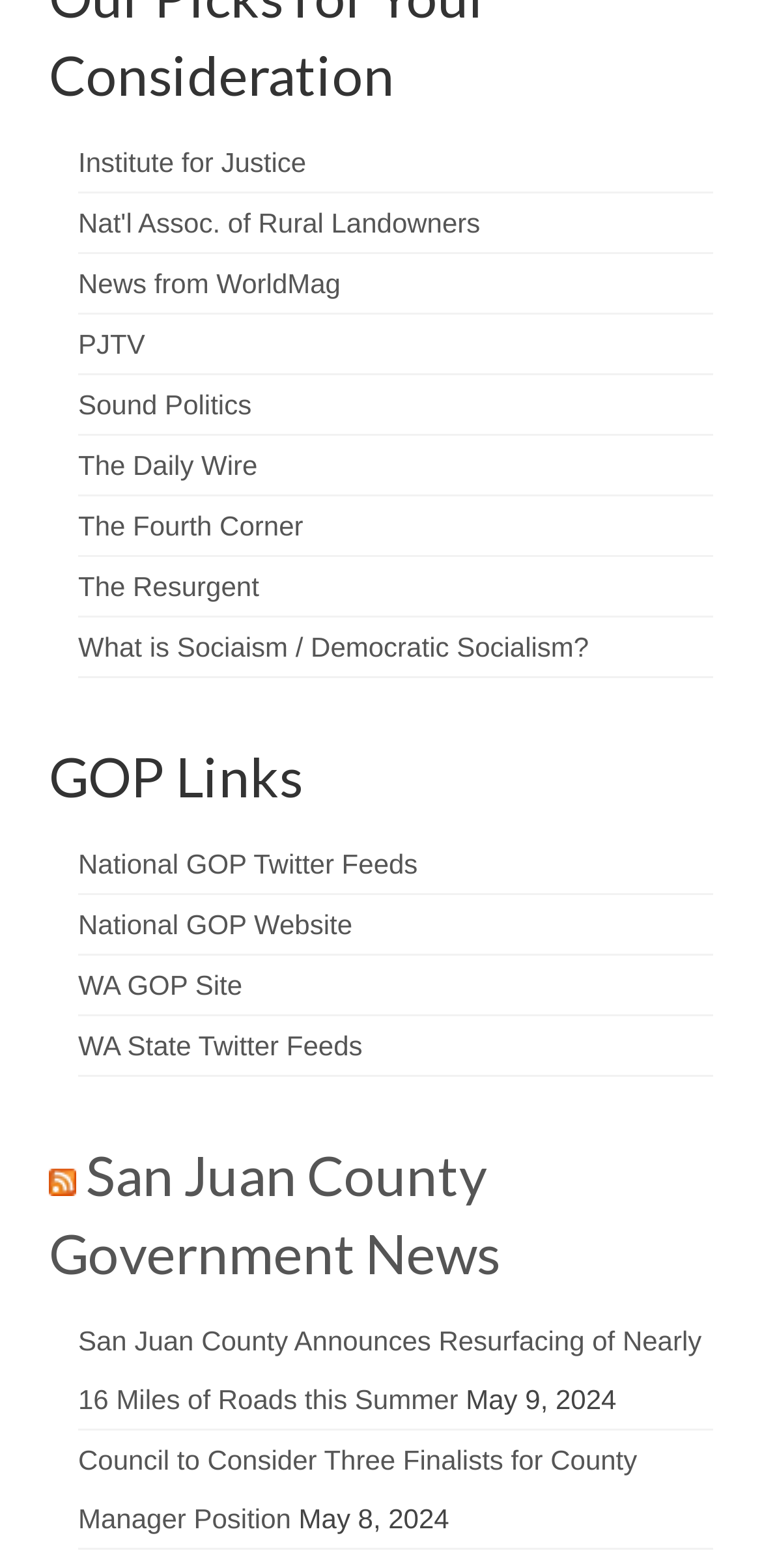Use a single word or phrase to answer the following:
How many links are under 'GOP Links'?

4